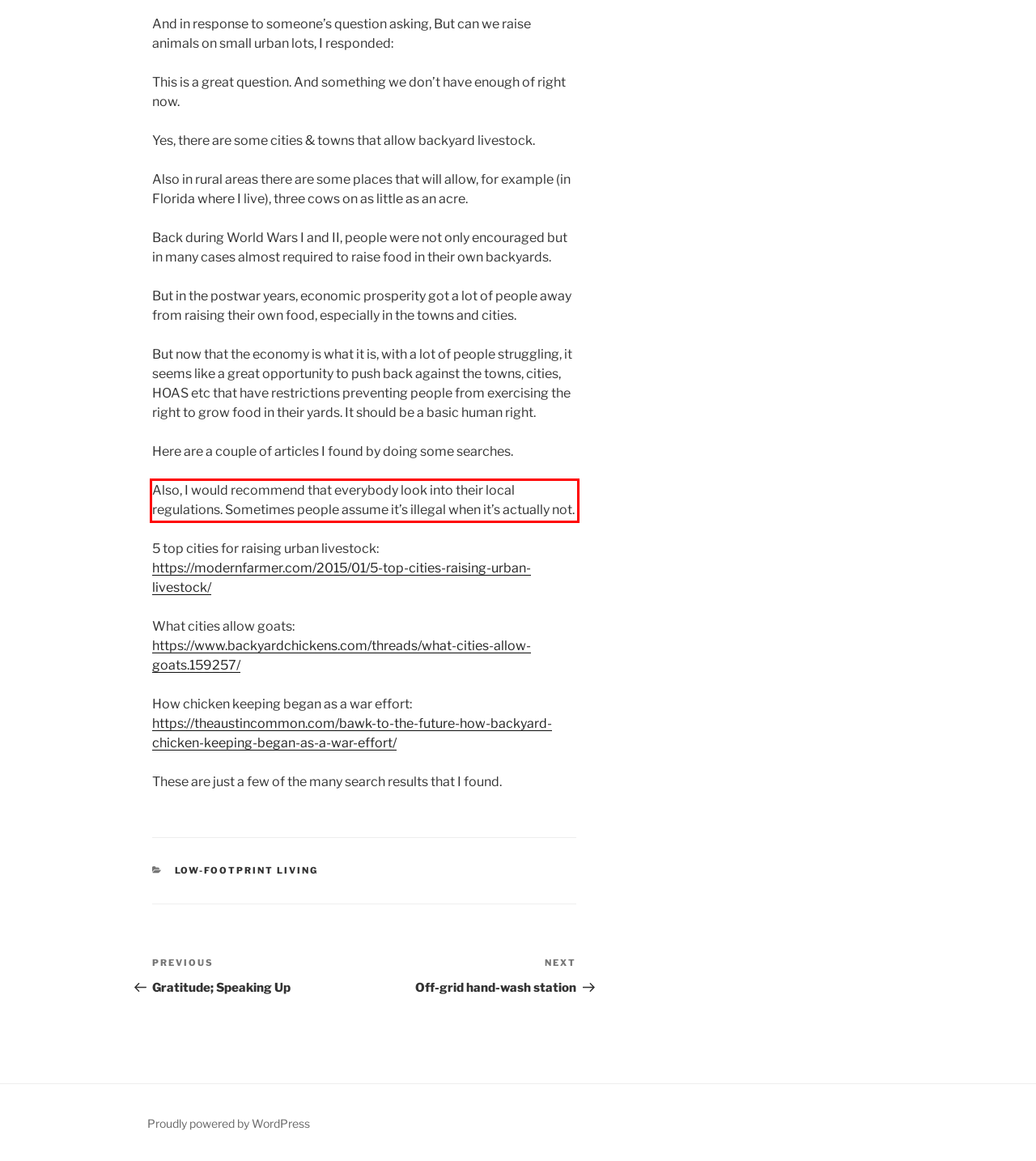Please identify the text within the red rectangular bounding box in the provided webpage screenshot.

Also, I would recommend that everybody look into their local regulations. Sometimes people assume it’s illegal when it’s actually not.